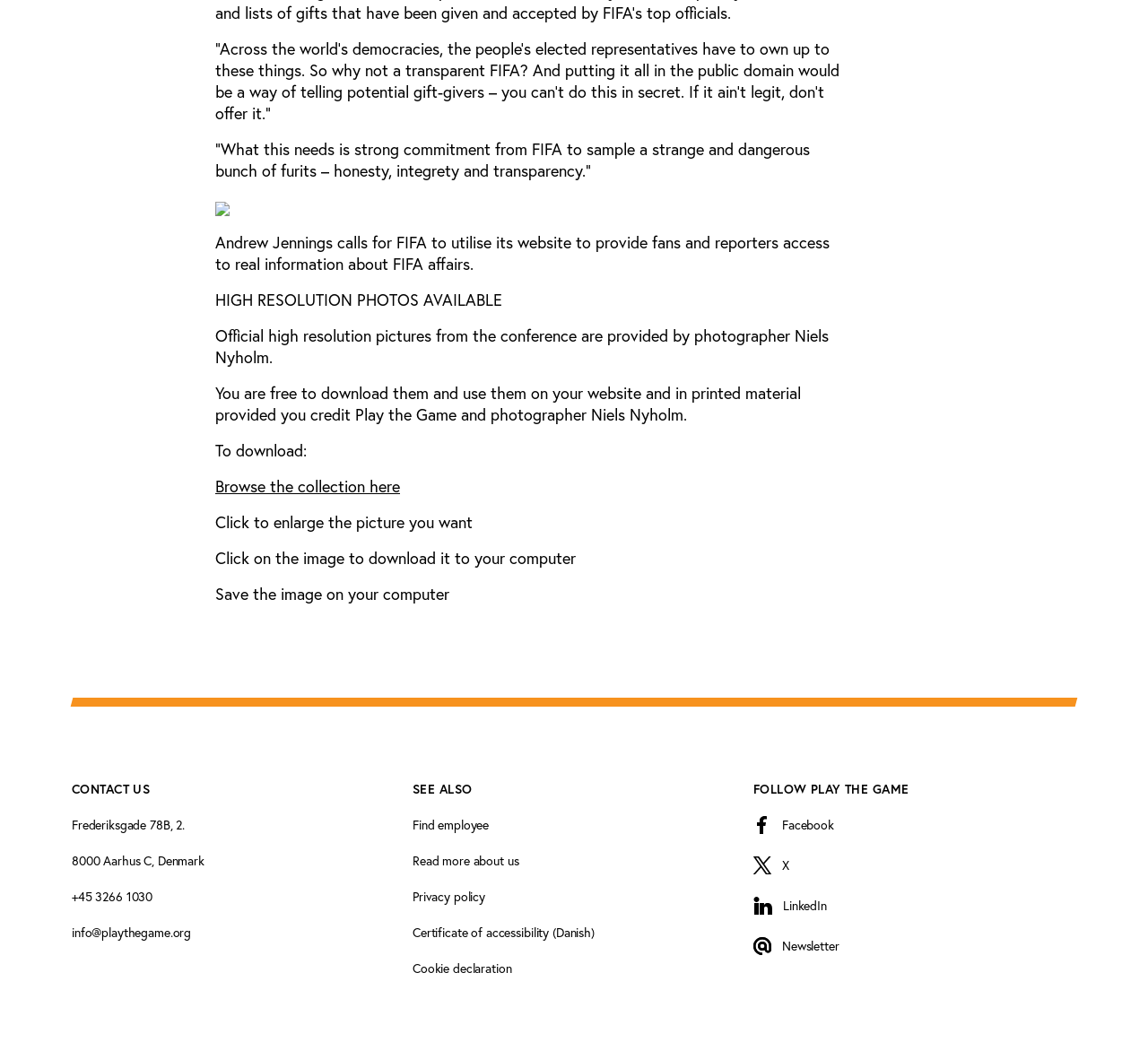Who is calling for FIFA to utilize its website?
Can you provide an in-depth and detailed response to the question?

The webpage contains a quote from Andrew Jennings, who is calling for FIFA to utilize its website to provide fans and reporters access to real information about FIFA affairs.